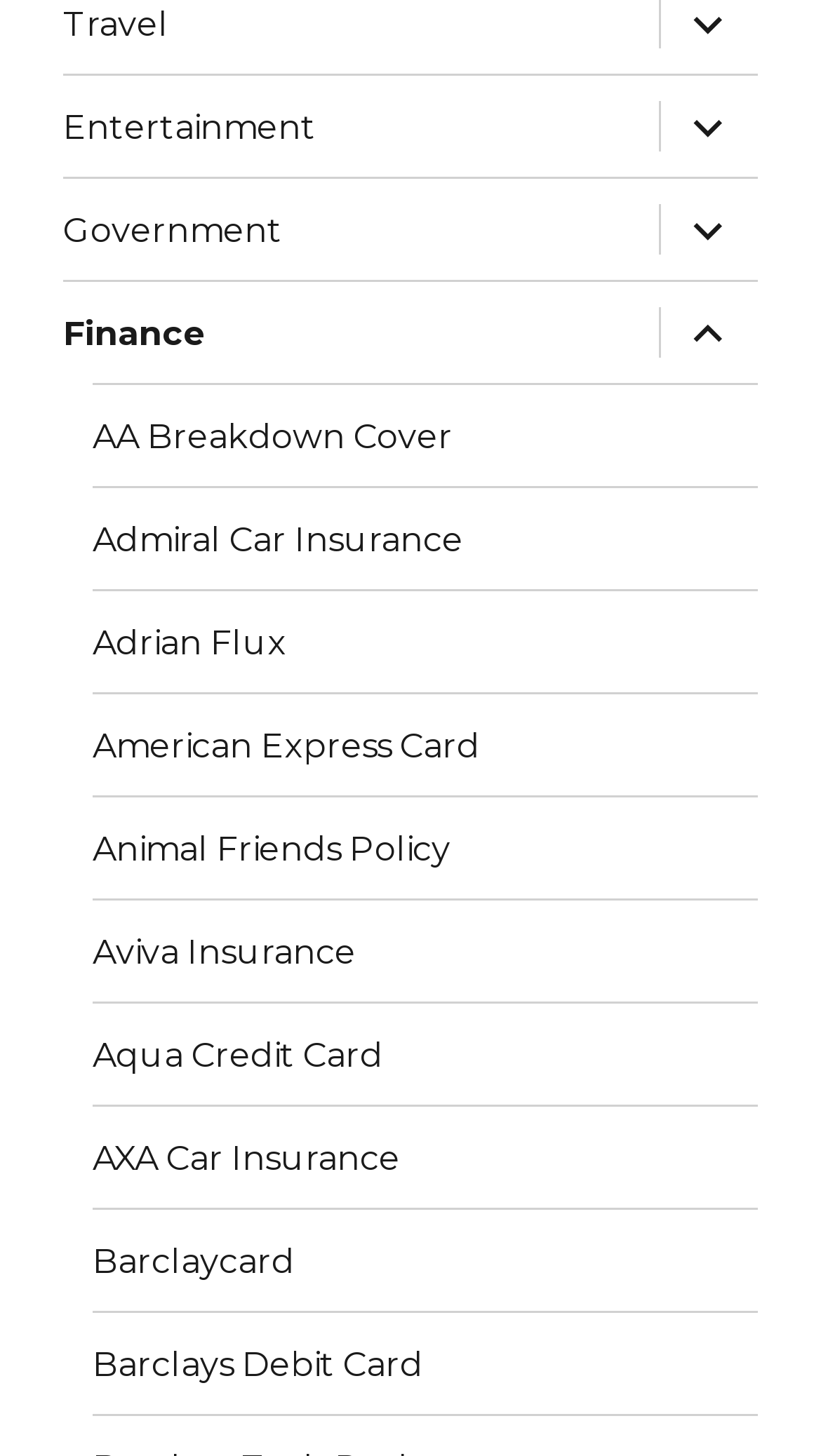How many links are under the 'Finance' category?
Give a single word or phrase answer based on the content of the image.

9